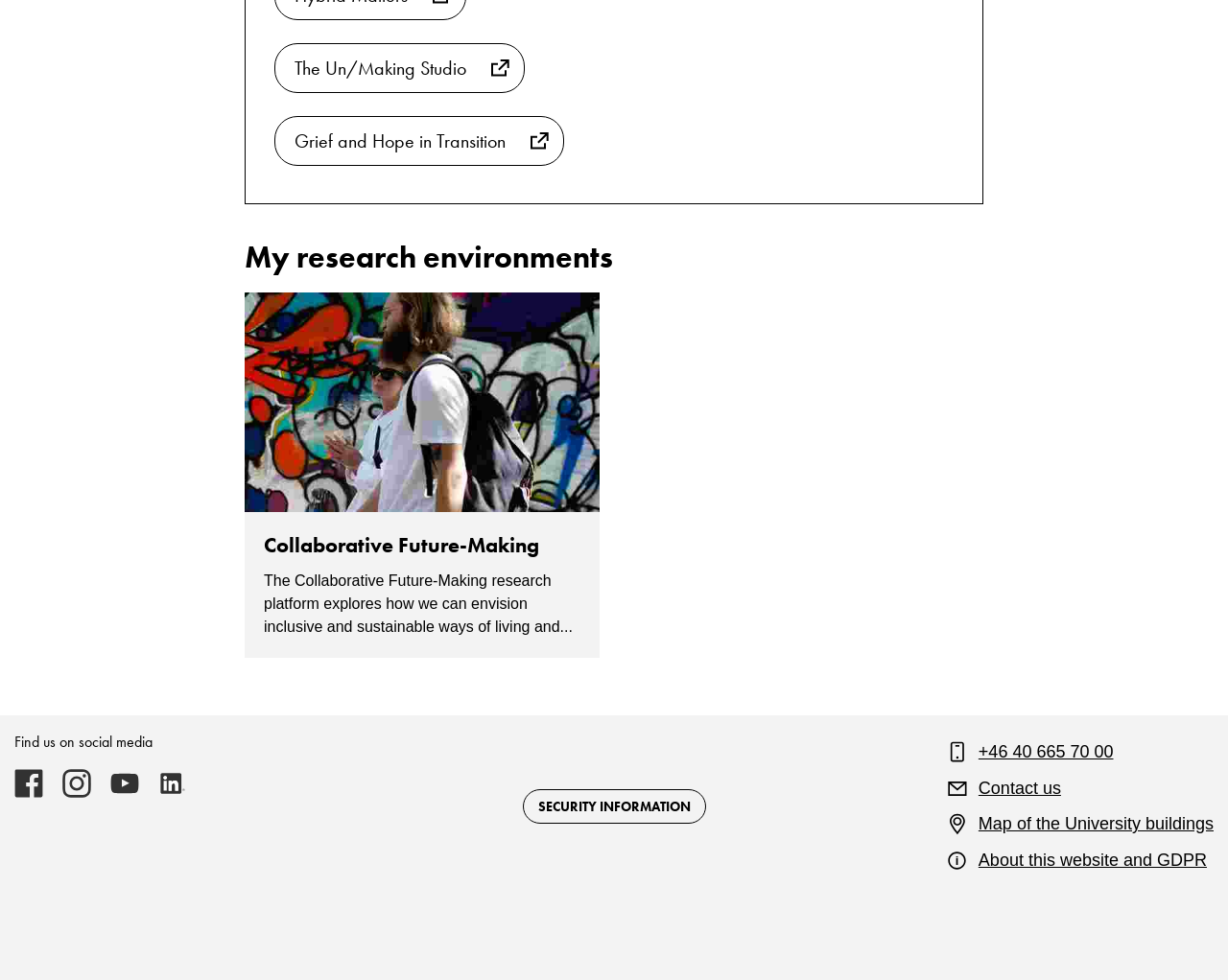Determine the bounding box coordinates of the element that should be clicked to execute the following command: "Visit The Un/Making Studio".

[0.223, 0.044, 0.427, 0.095]